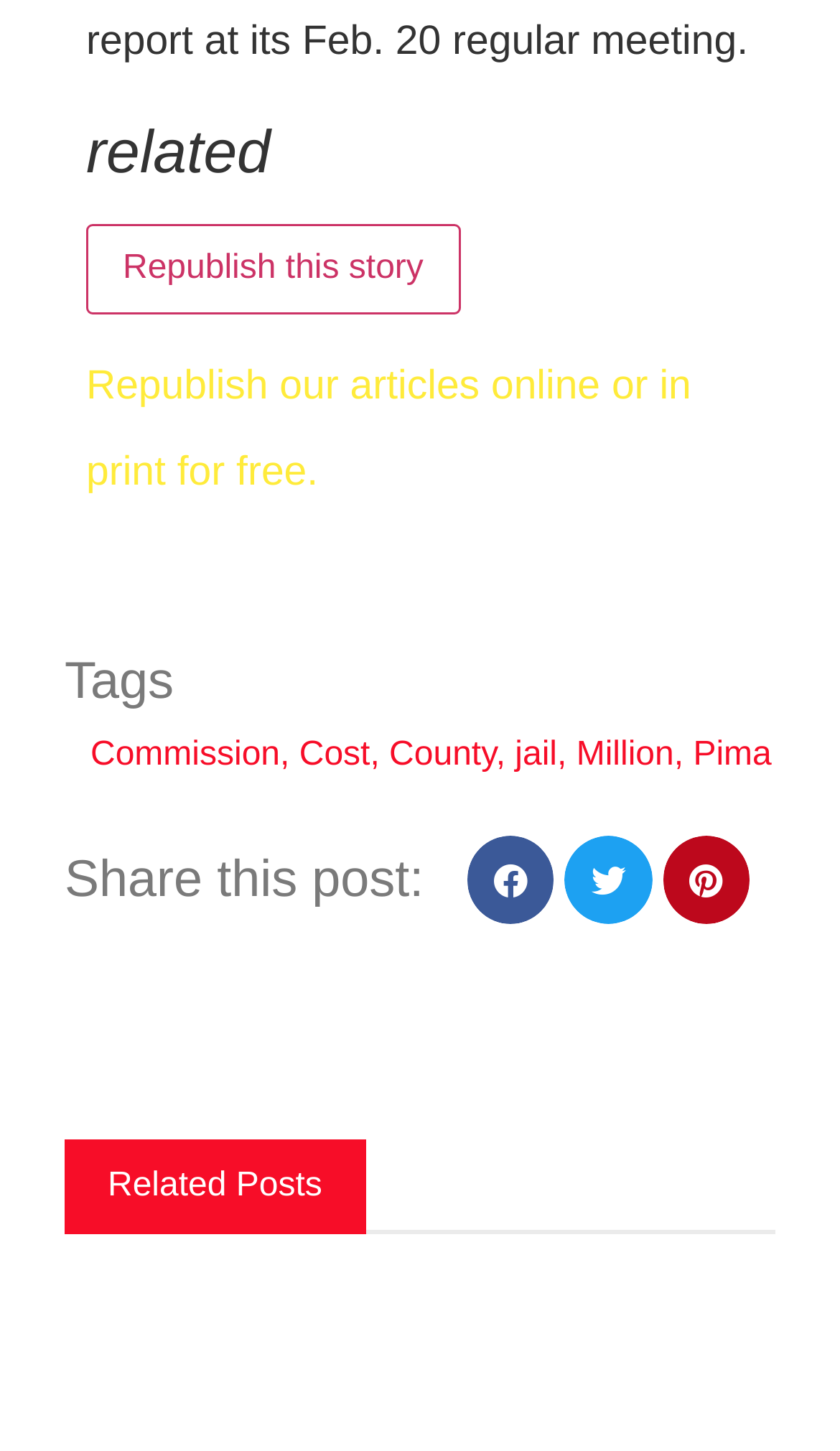What is the purpose of the 'Republish this story' button?
Offer a detailed and exhaustive answer to the question.

The 'Republish this story' button is located at the top of the webpage, indicating that it is a prominent feature. The adjacent text 'Republish our articles online or in print for free' suggests that the button allows users to republish articles from this website.